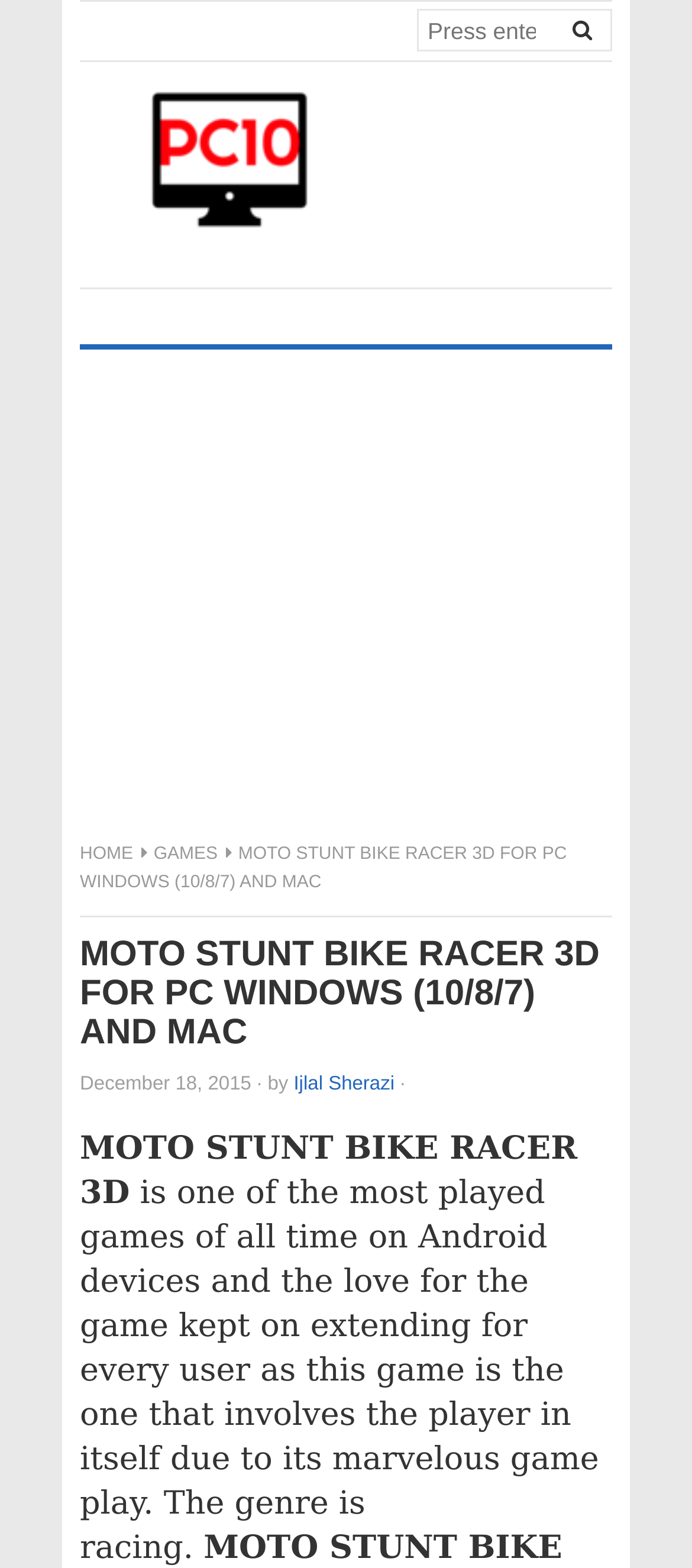Please specify the bounding box coordinates in the format (top-left x, top-left y, bottom-right x, bottom-right y), with values ranging from 0 to 1. Identify the bounding box for the UI component described as follows: Ijlal Sherazi

[0.424, 0.684, 0.57, 0.698]